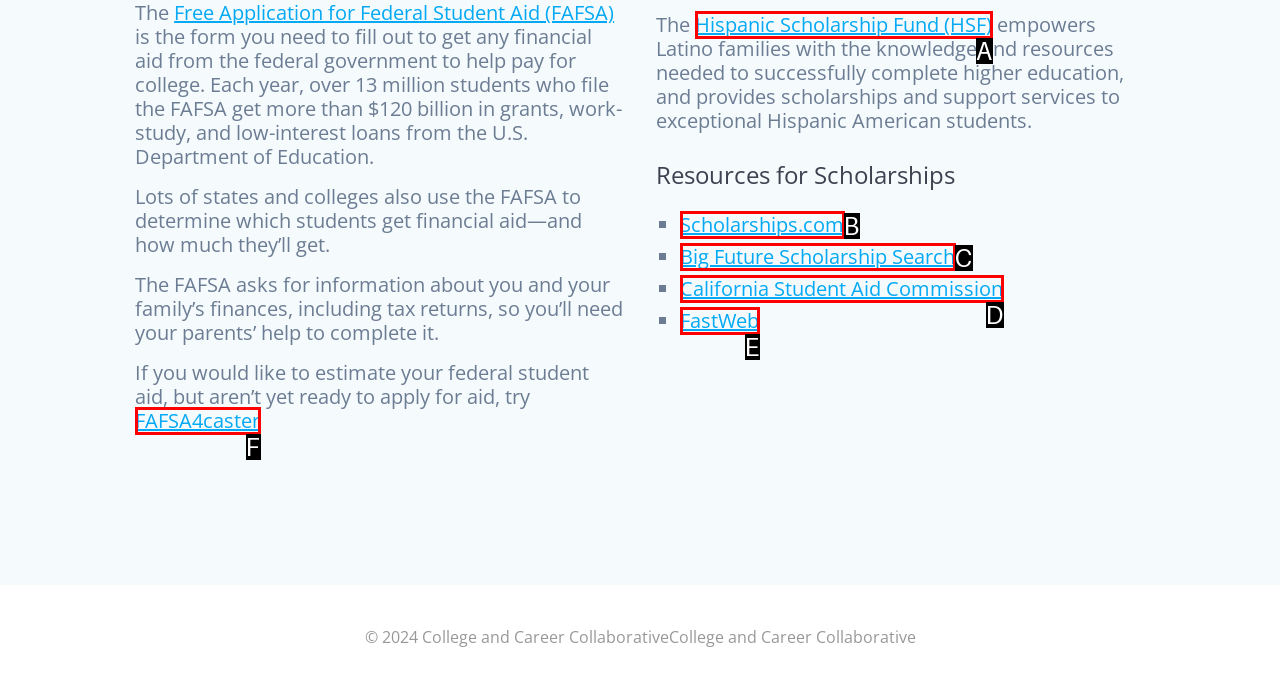Based on the description: California Student Aid Commission, identify the matching HTML element. Reply with the letter of the correct option directly.

D